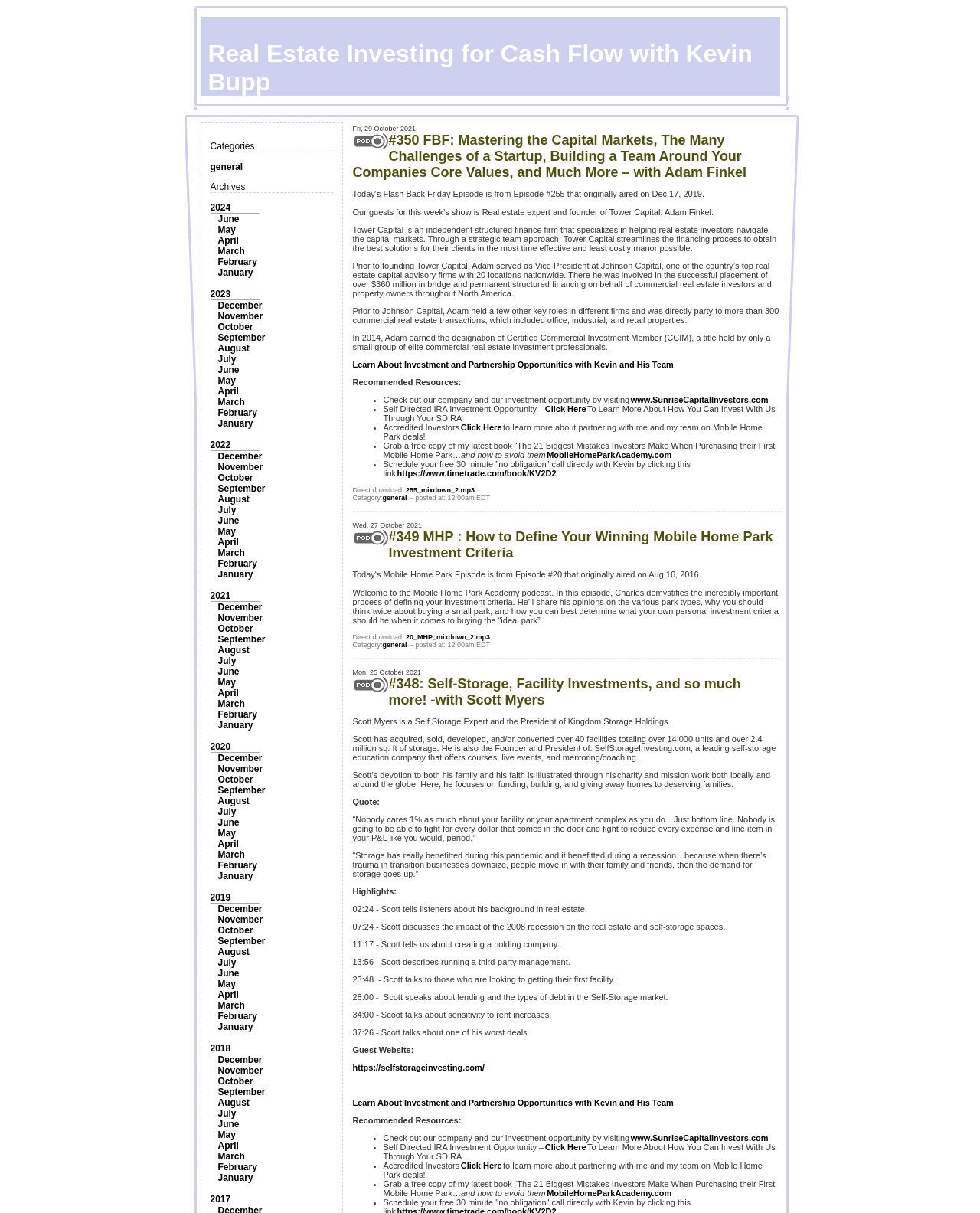Locate and provide the bounding box coordinates for the HTML element that matches this description: "parent_node: Join the MOJEH club".

None